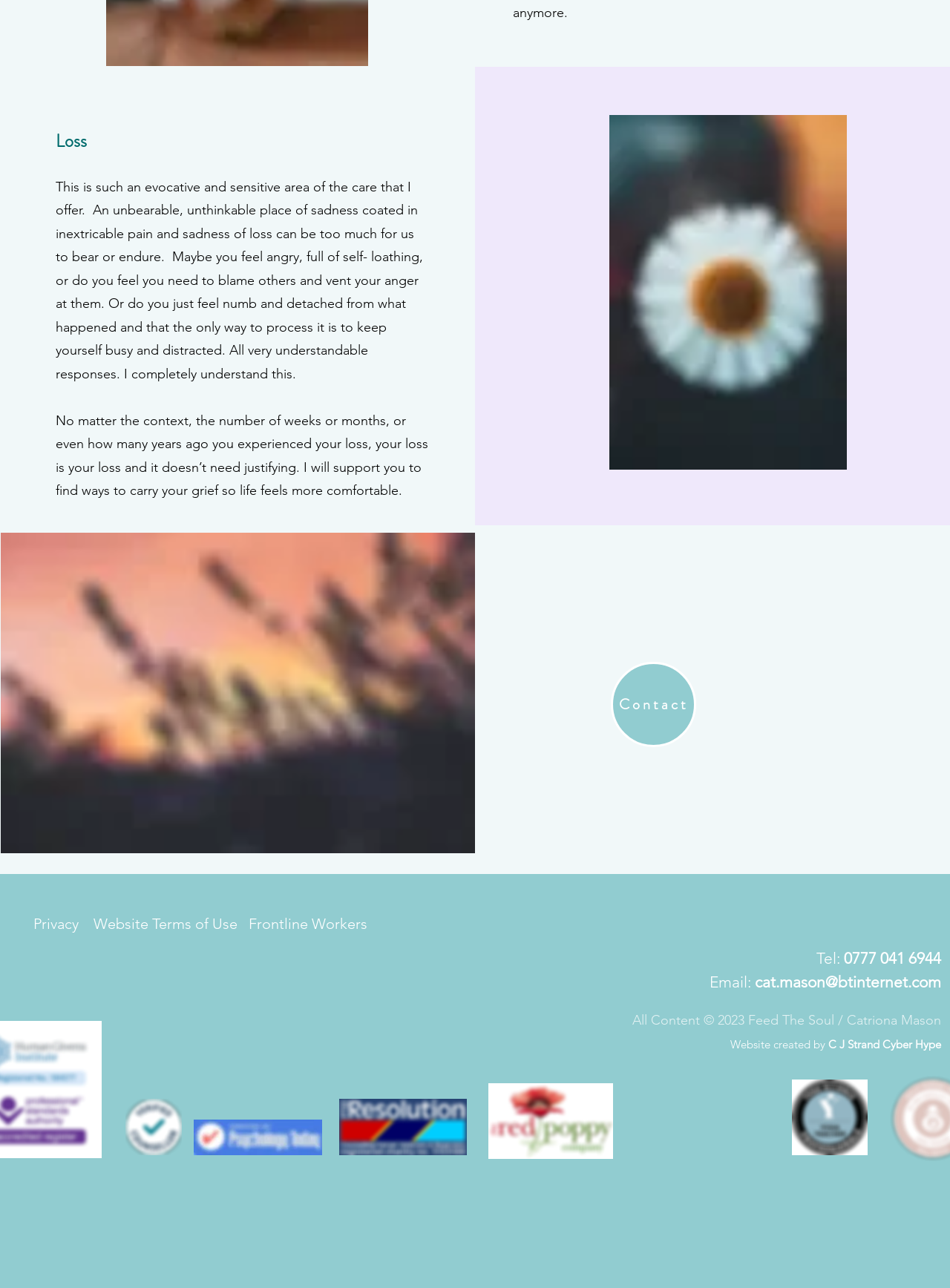Highlight the bounding box of the UI element that corresponds to this description: "0777 041 6944".

[0.888, 0.737, 0.991, 0.751]